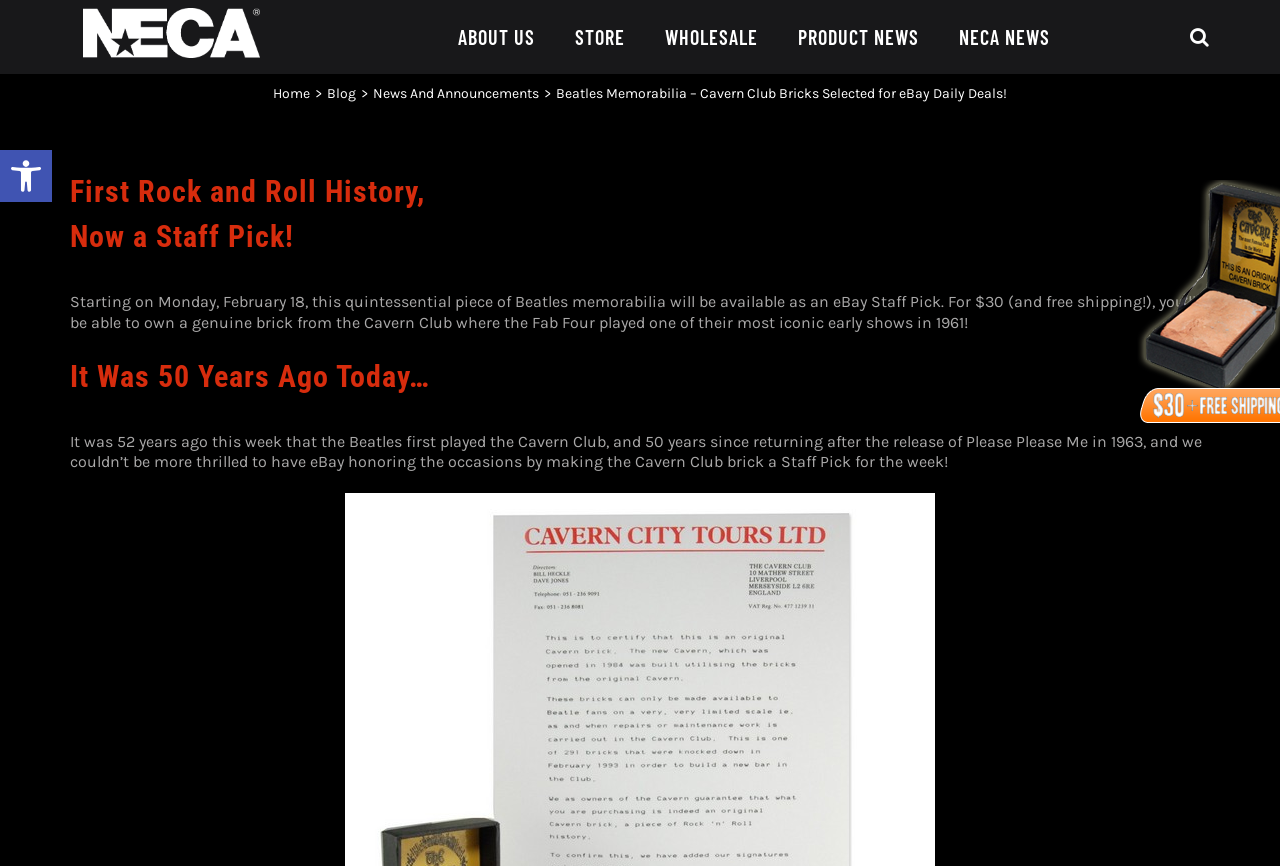Refer to the image and provide an in-depth answer to the question: 
What is the significance of February 18?

I determined the answer by analyzing the static text element that states 'Starting on Monday, February 18, this quintessential piece of Beatles memorabilia will be available as an eBay Staff Pick.'